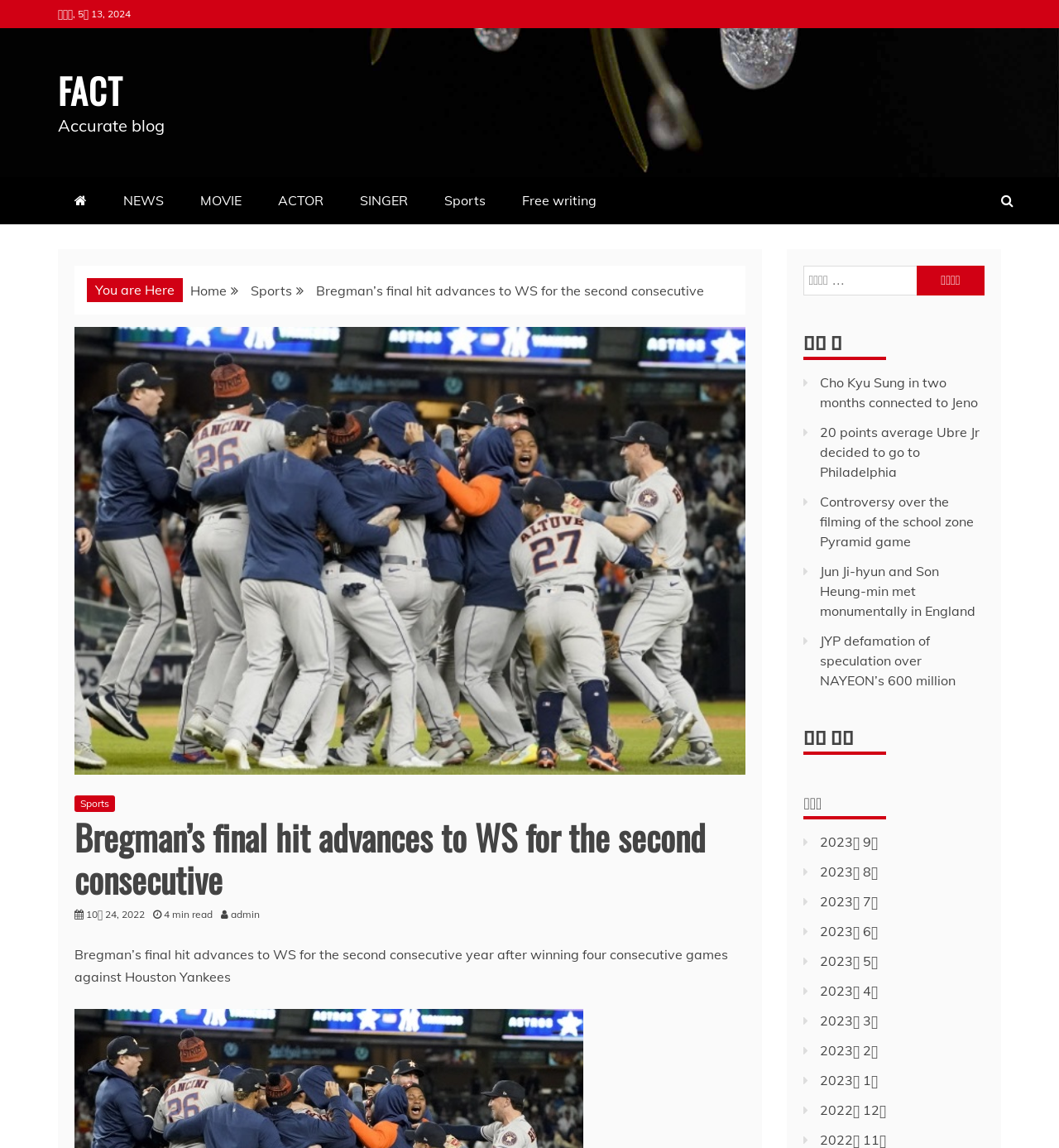Please determine the bounding box coordinates for the UI element described here. Use the format (top-left x, top-left y, bottom-right x, bottom-right y) with values bounded between 0 and 1: 10월 24, 202210월 24, 2022

[0.081, 0.791, 0.137, 0.802]